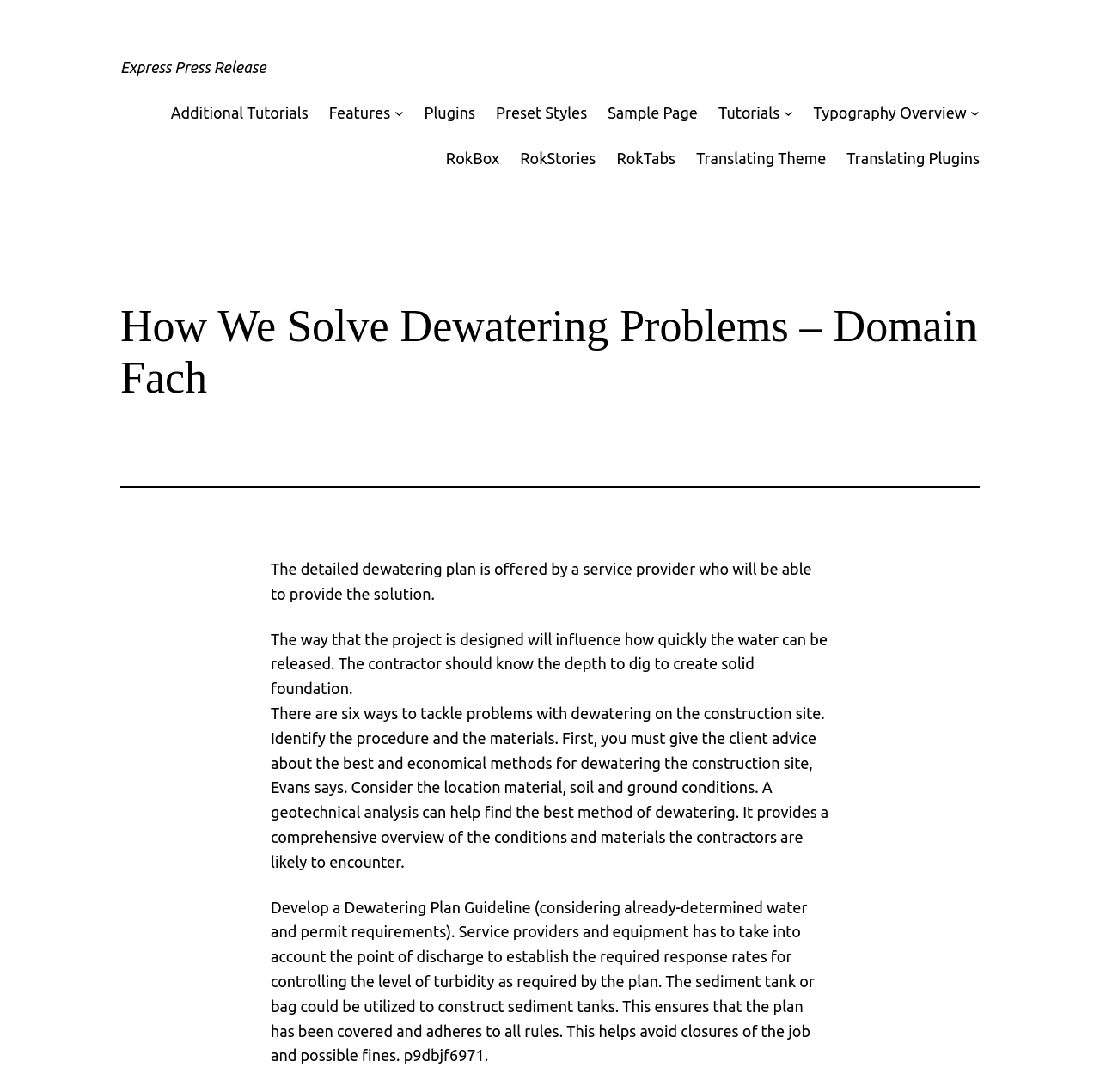Give an extensive and precise description of the webpage.

The webpage is about "How We Solve Dewatering Problems" and is provided by Domain Fach. At the top, there is a heading "Express Press Release" with a link to it. Below this heading, there are several links to different sections, including "Additional Tutorials", "Features", "Plugins", "Preset Styles", "Sample Page", "Tutorials", and "Typography Overview". Each of these links has a corresponding button that can be expanded to reveal more options.

On the left side of the page, there are several links to specific topics, including "RokBox", "RokStories", "RokTabs", "Translating Theme", and "Translating Plugins". These links are arranged vertically, with "RokBox" at the top and "Translating Plugins" at the bottom.

The main content of the page is divided into four paragraphs. The first paragraph explains that a detailed dewatering plan is offered by a service provider who can provide a solution. The second paragraph discusses how the project design influences the speed of water release and the importance of knowing the depth to dig for a solid foundation. The third paragraph lists six ways to tackle dewatering problems on a construction site, including identifying procedures and materials. The fourth paragraph provides more details on developing a dewatering plan, including considering water and permit requirements, service providers, and equipment.

There is also a link to "dewatering the construction site" within the third paragraph. Overall, the webpage appears to be a informative article or guide on dewatering solutions and plans.